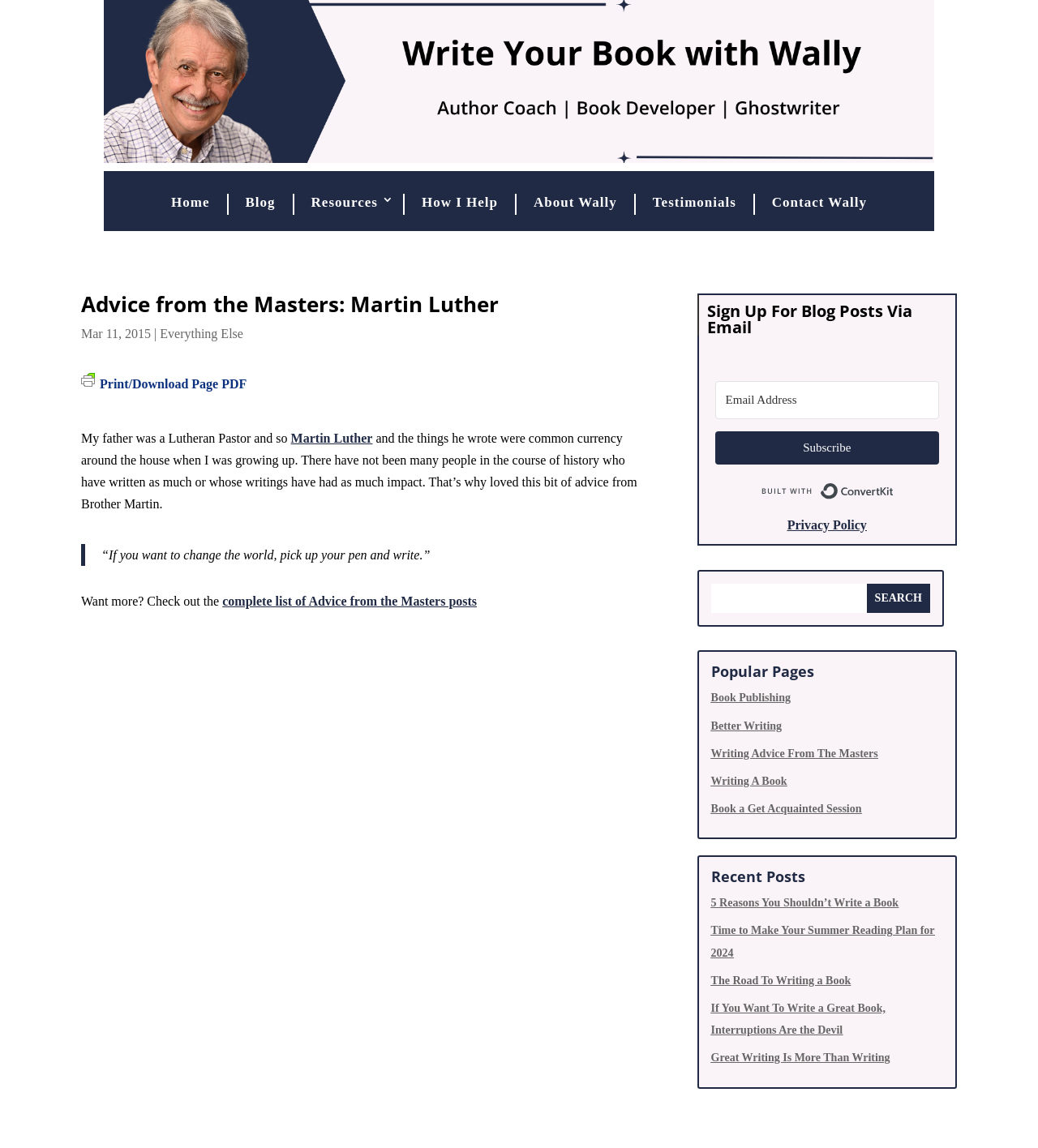Locate the bounding box coordinates of the item that should be clicked to fulfill the instruction: "Click on the 'Home' link".

[0.157, 0.169, 0.21, 0.187]